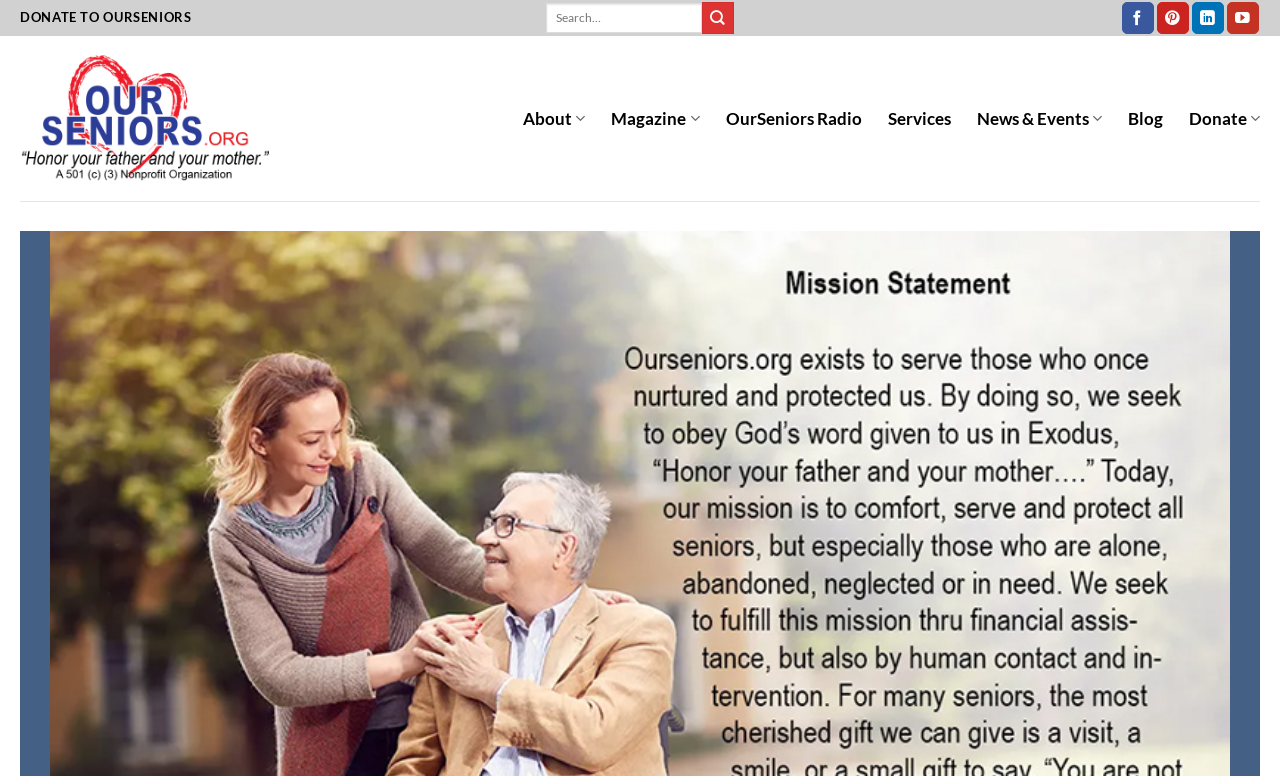Please find the bounding box coordinates of the section that needs to be clicked to achieve this instruction: "Read the latest news and events".

[0.763, 0.127, 0.861, 0.178]